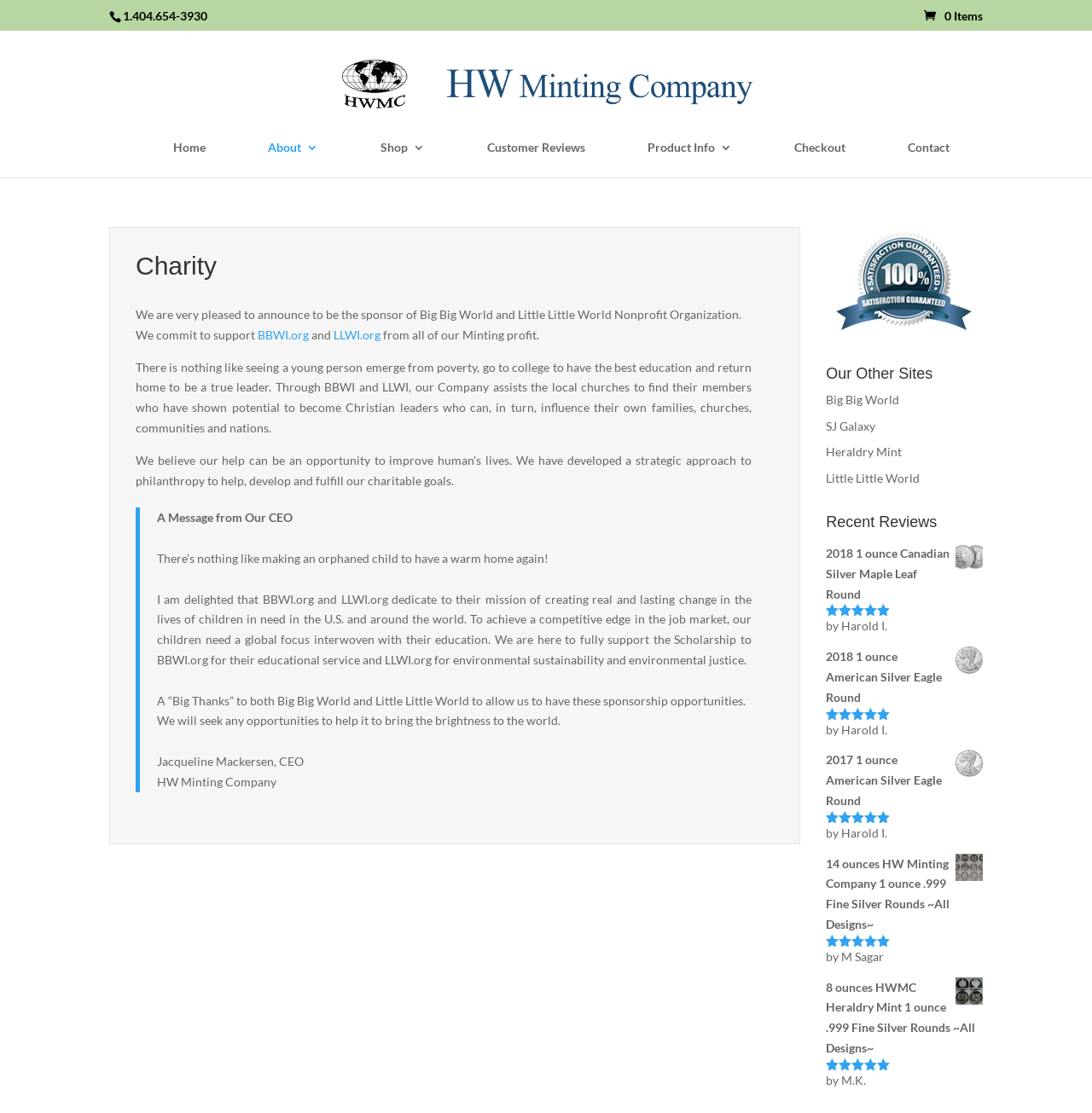Find the bounding box coordinates of the element I should click to carry out the following instruction: "Visit the Home page".

[0.158, 0.127, 0.188, 0.159]